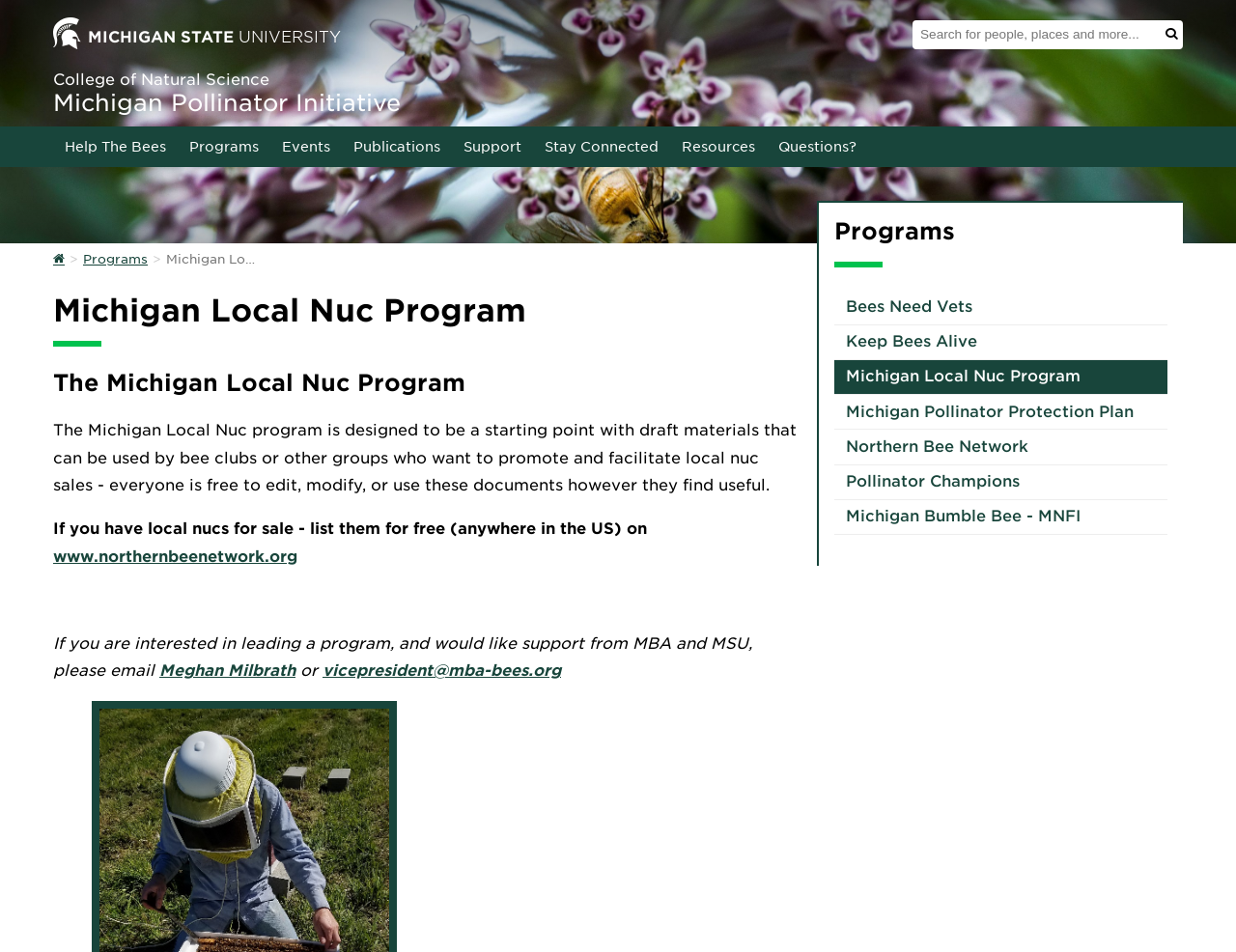Identify the bounding box coordinates of the element to click to follow this instruction: 'Search for something'. Ensure the coordinates are four float values between 0 and 1, provided as [left, top, right, bottom].

[0.738, 0.021, 0.938, 0.051]